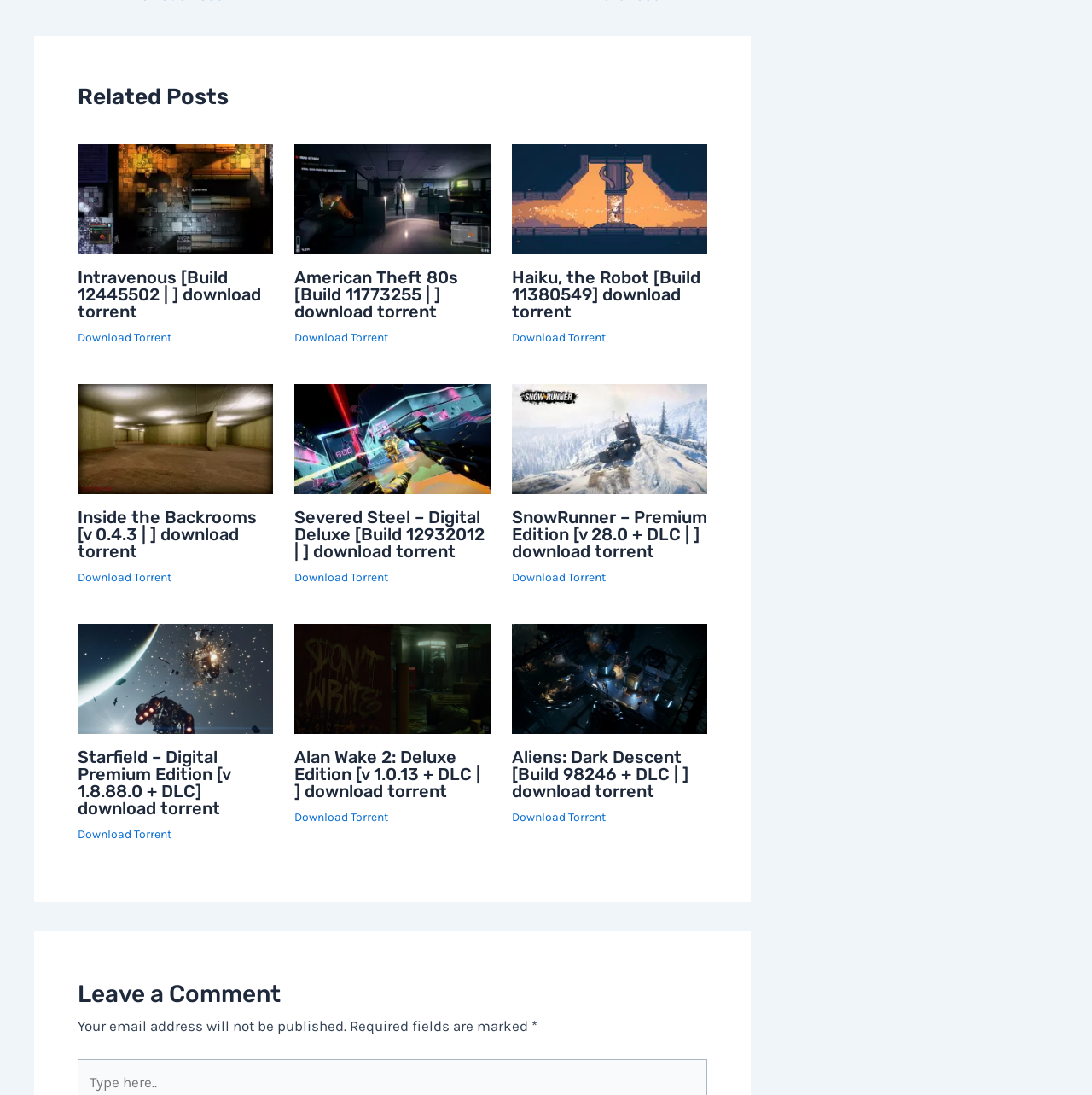What is the name of the first torrent listed? Based on the screenshot, please respond with a single word or phrase.

Intravenous